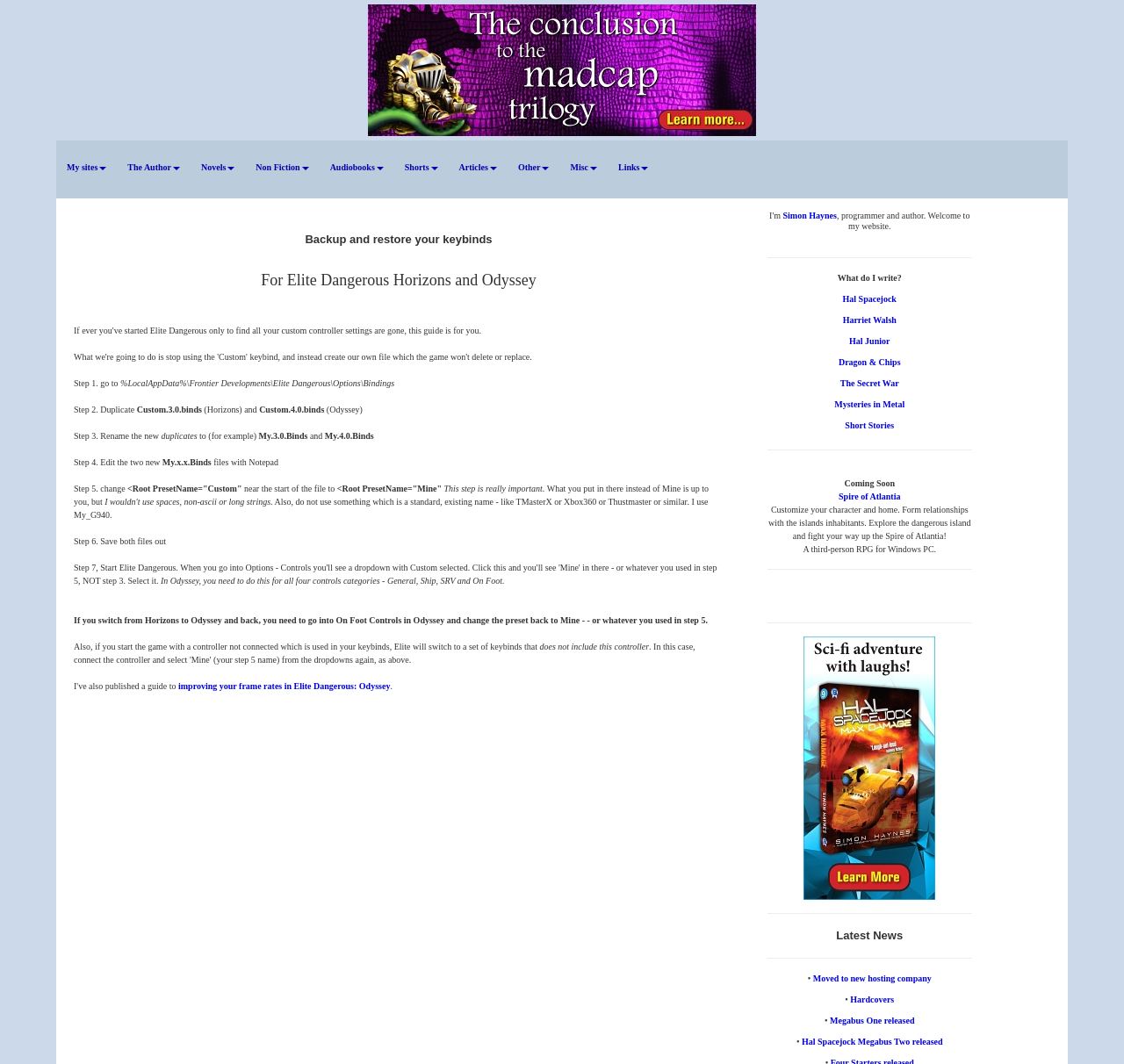Please identify the bounding box coordinates of the element I should click to complete this instruction: 'Visit the author's homepage'. The coordinates should be given as four float numbers between 0 and 1, like this: [left, top, right, bottom].

[0.696, 0.198, 0.744, 0.207]